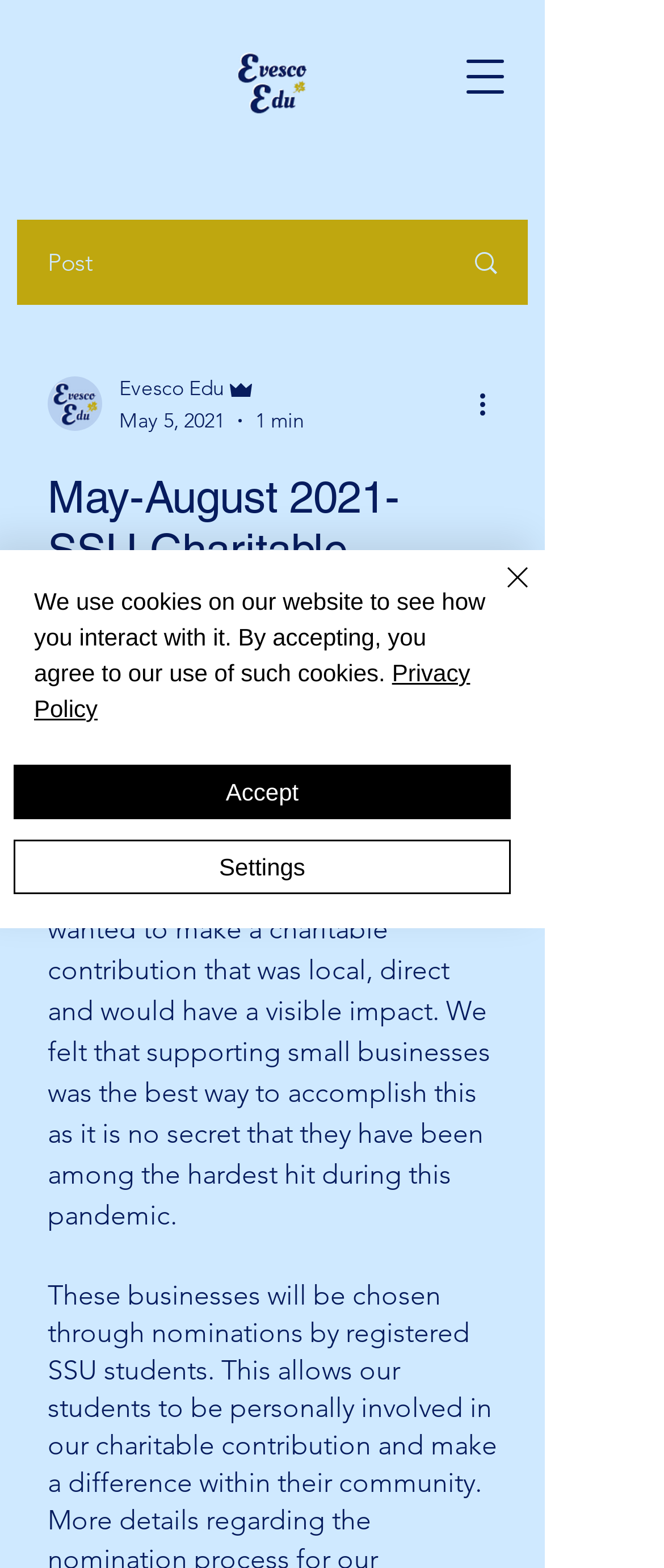Bounding box coordinates are specified in the format (top-left x, top-left y, bottom-right x, bottom-right y). All values are floating point numbers bounded between 0 and 1. Please provide the bounding box coordinate of the region this sentence describes: All Blogs

None